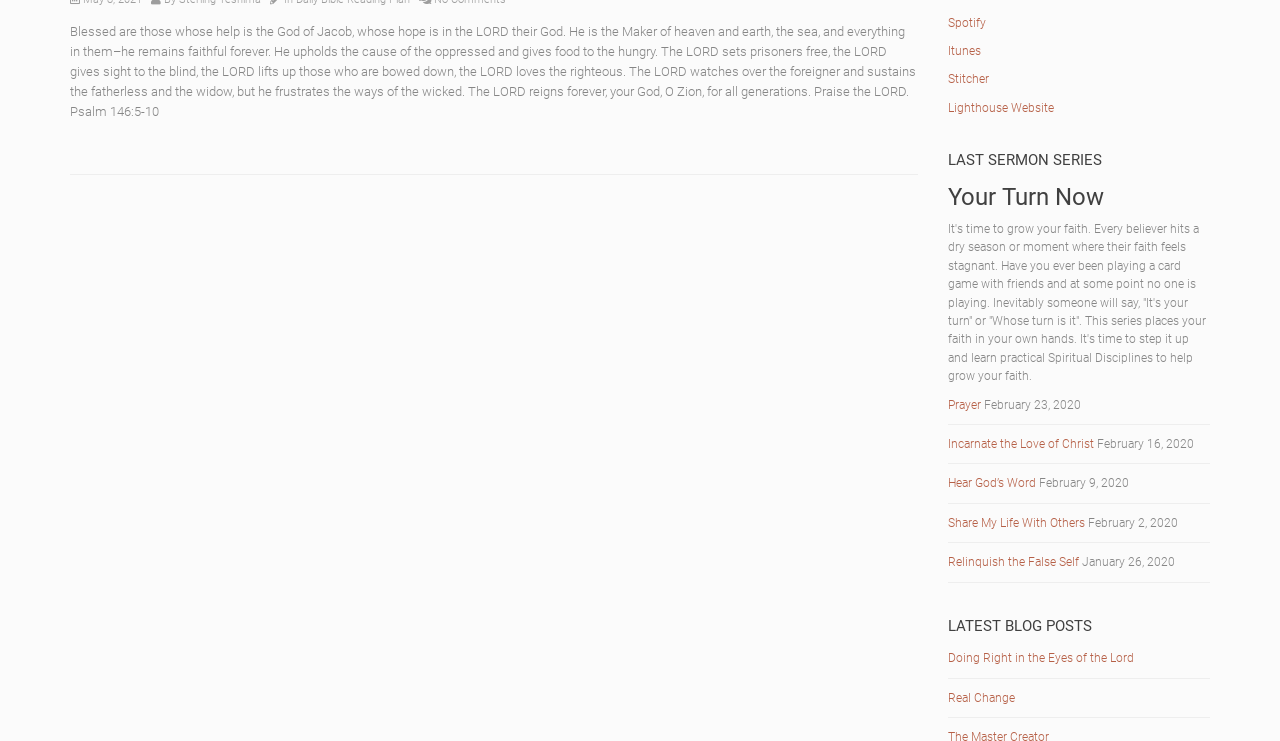Locate the bounding box coordinates of the UI element described by: "Lighthouse Website". The bounding box coordinates should consist of four float numbers between 0 and 1, i.e., [left, top, right, bottom].

[0.74, 0.136, 0.823, 0.155]